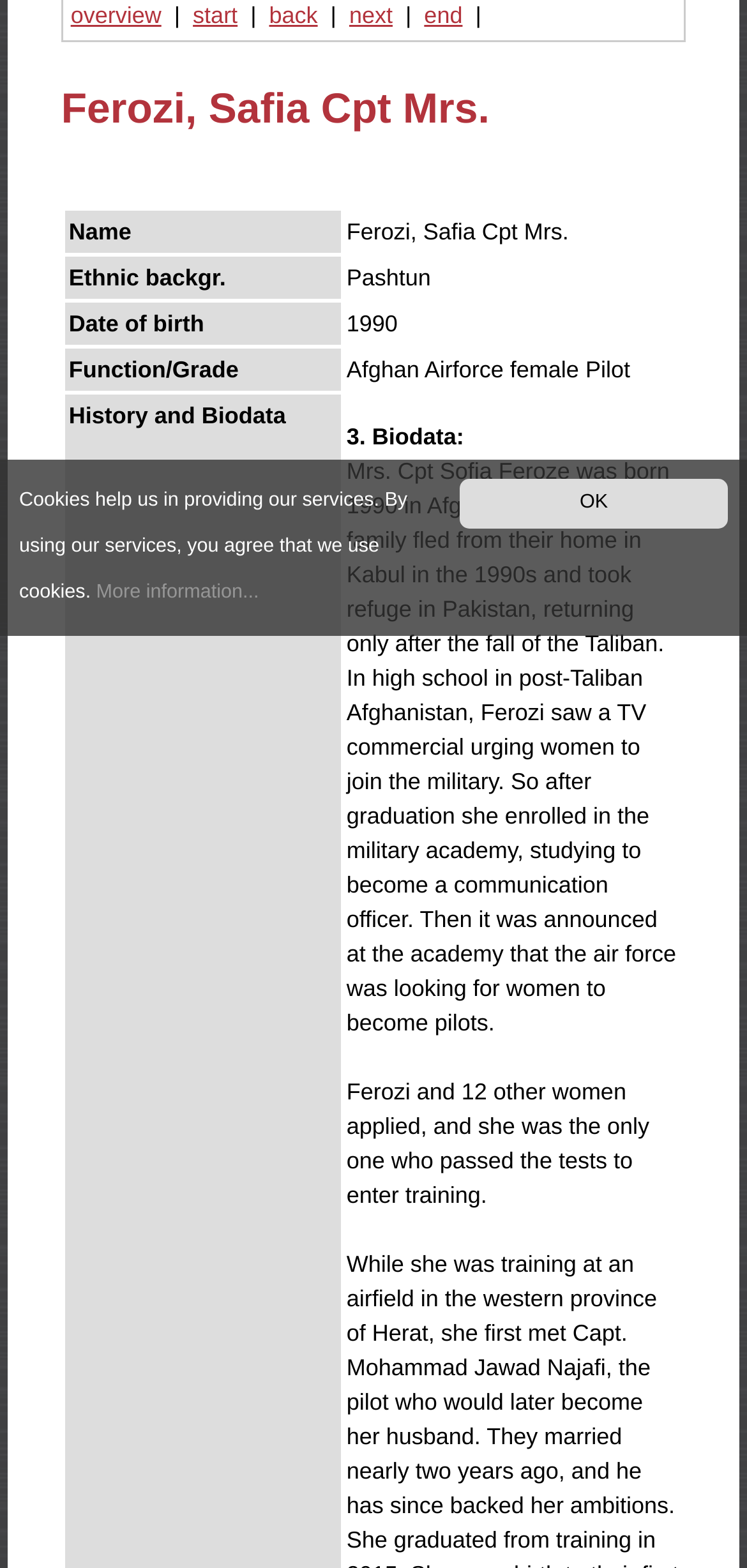Locate the bounding box of the UI element described by: "OK" in the given webpage screenshot.

[0.615, 0.305, 0.974, 0.337]